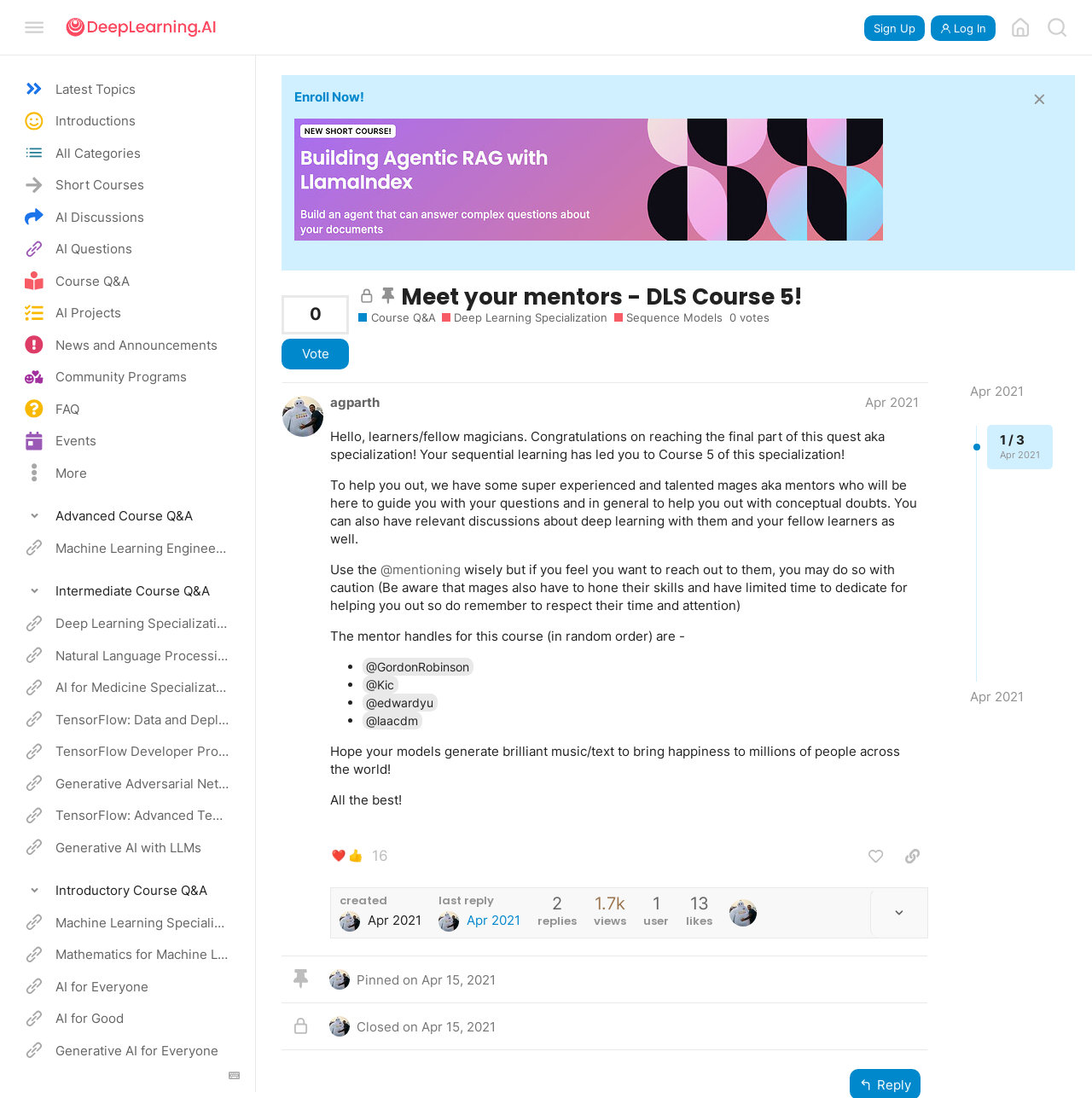What is the name of the course that is currently being discussed?
Please answer the question with a single word or phrase, referencing the image.

Course 5